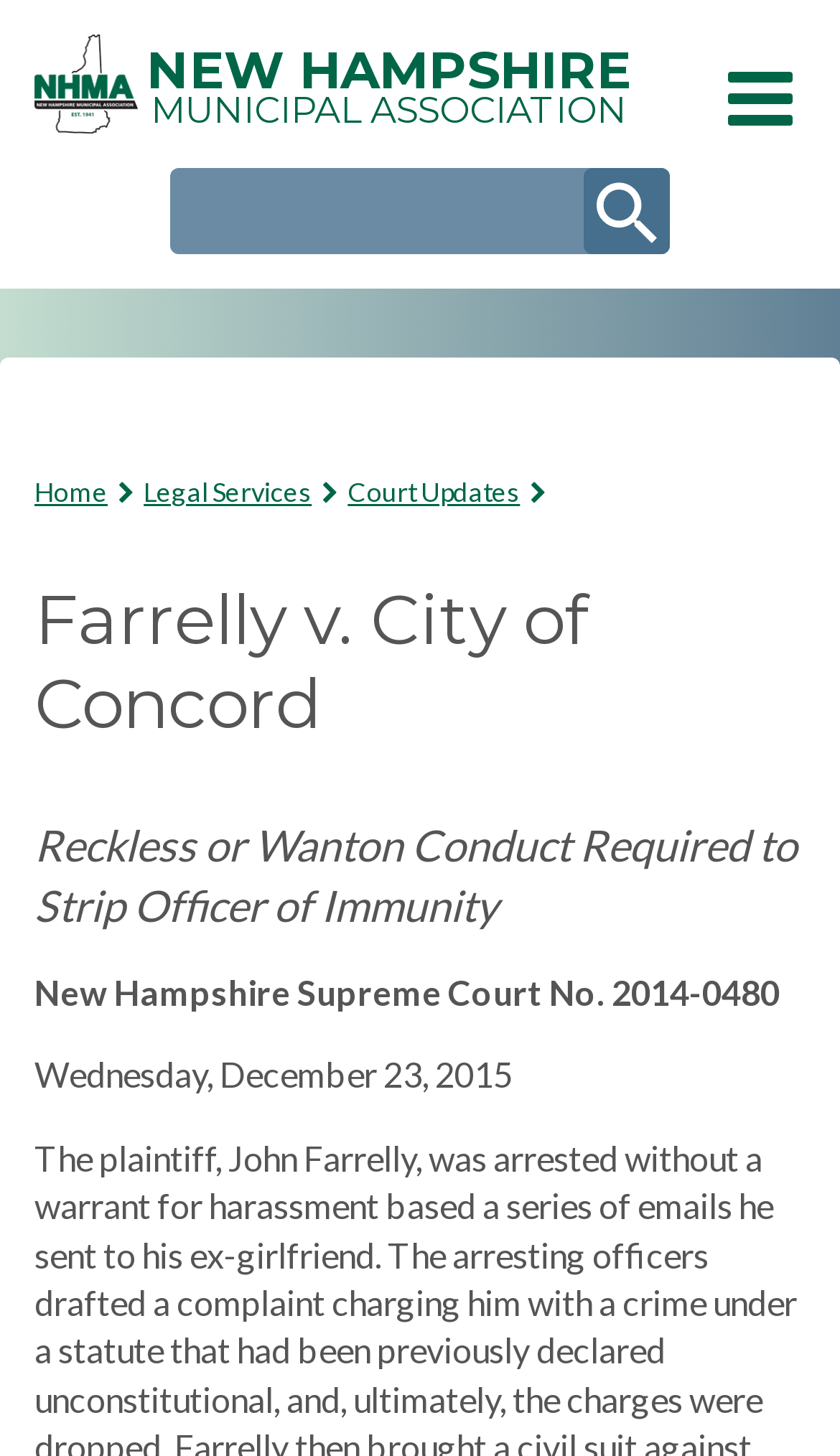Pinpoint the bounding box coordinates of the element that must be clicked to accomplish the following instruction: "Search for something". The coordinates should be in the format of four float numbers between 0 and 1, i.e., [left, top, right, bottom].

[0.203, 0.115, 0.797, 0.175]